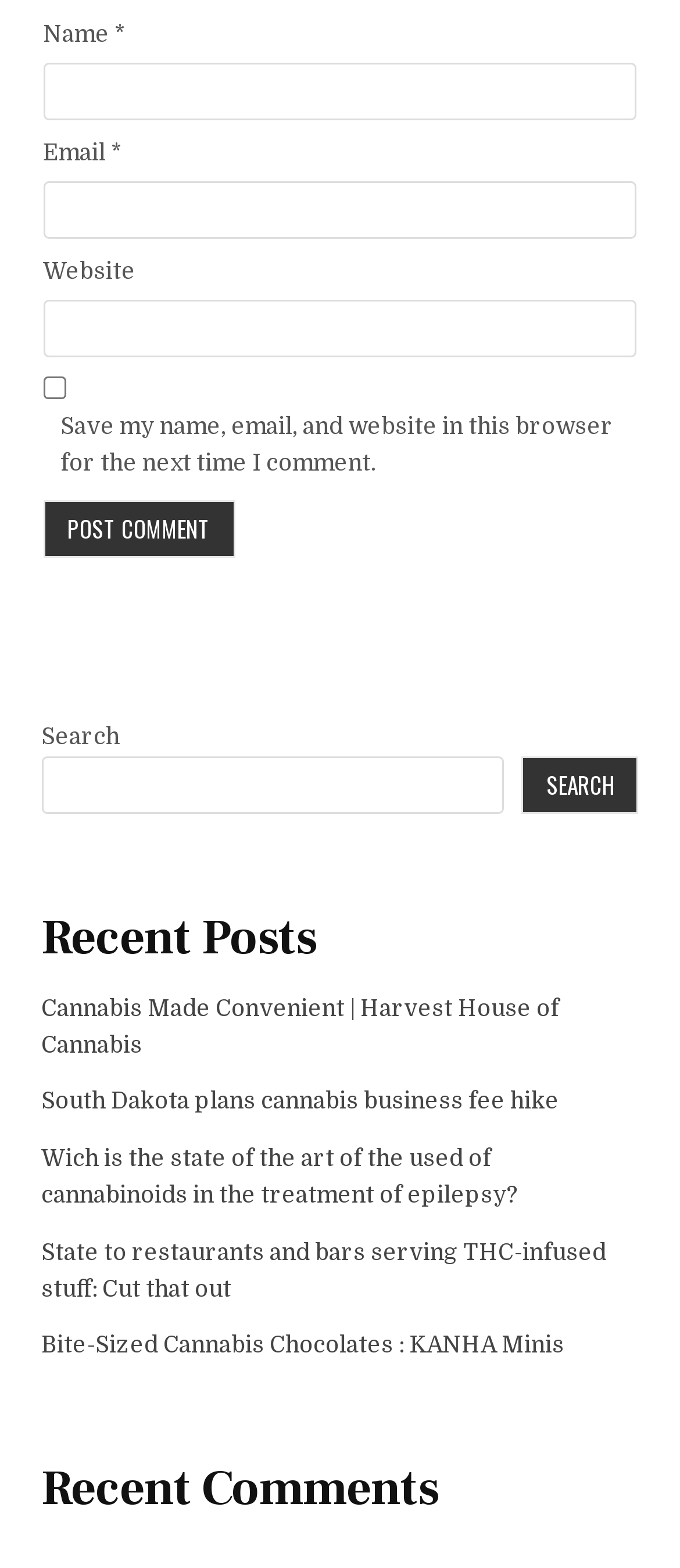What is the function of the button with 'POST COMMENT' text?
Using the details shown in the screenshot, provide a comprehensive answer to the question.

The button with ID 197 has a StaticText element with text 'POST COMMENT' which suggests that its function is to post a comment. This button is likely to submit the comment form.